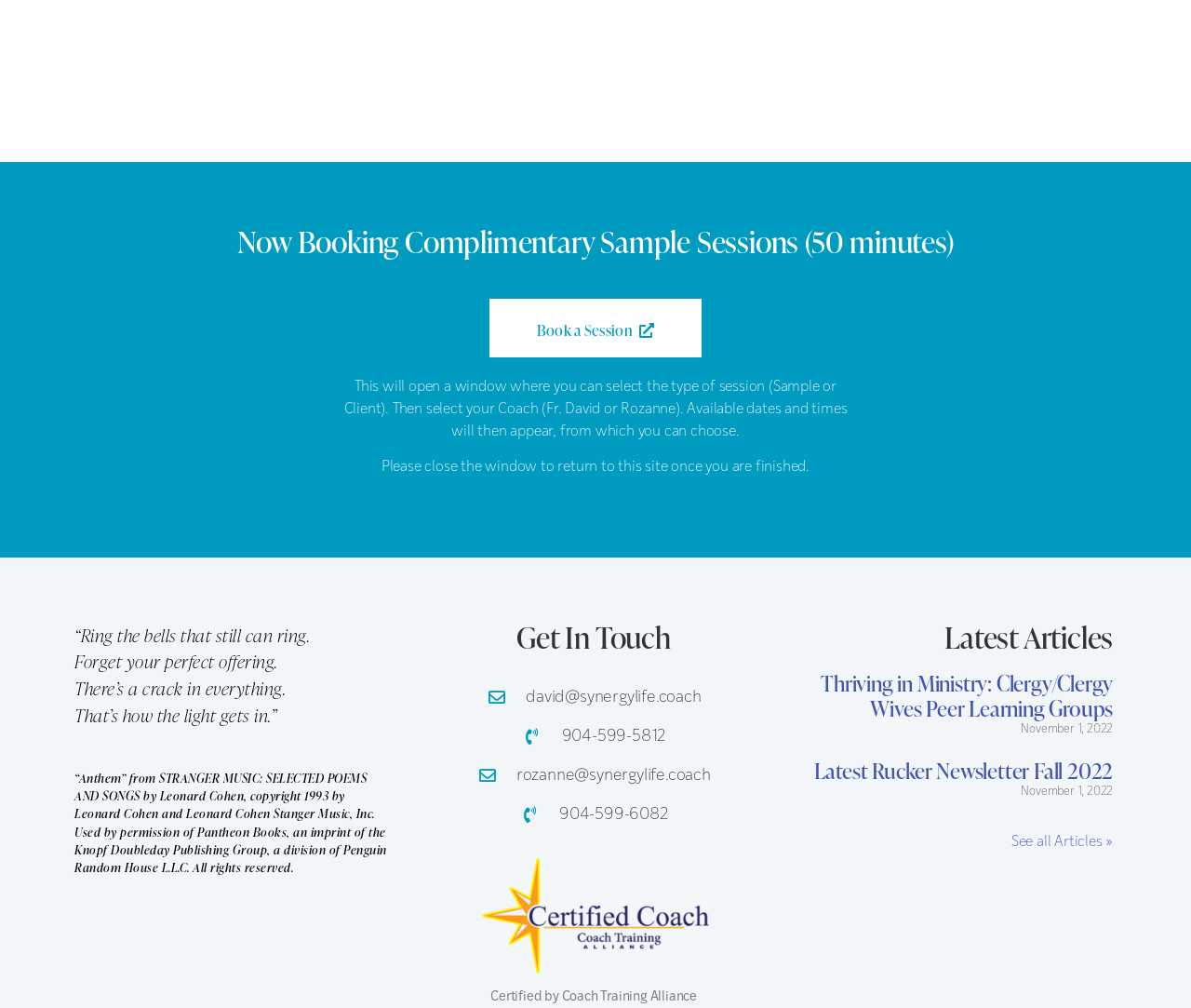Specify the bounding box coordinates for the region that must be clicked to perform the given instruction: "Book a Session".

[0.411, 0.296, 0.589, 0.354]